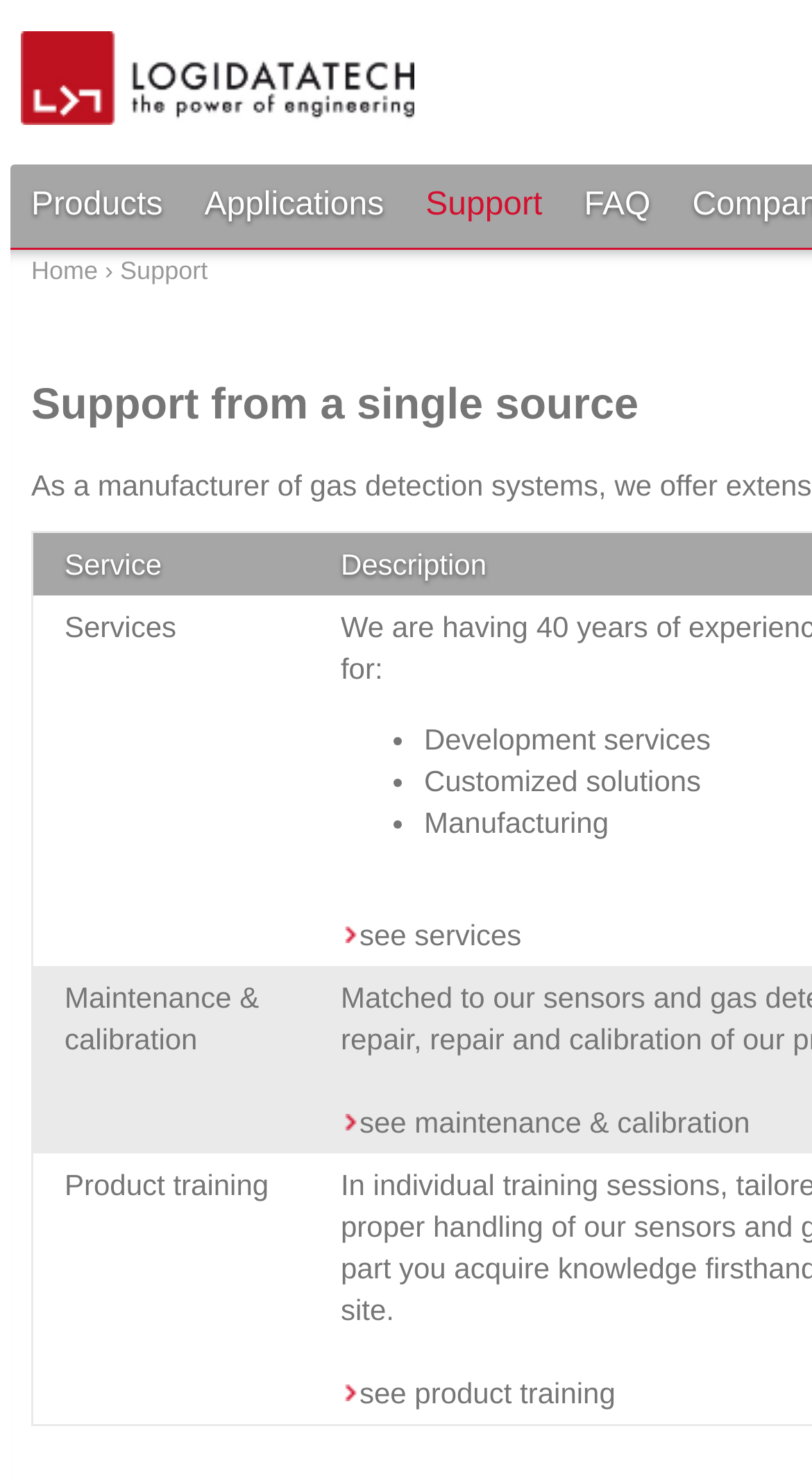What is the second service category?
Answer the question with a detailed and thorough explanation.

I looked at the grid cells under the 'Service' column header and found that the second one is 'Maintenance & calibration'.